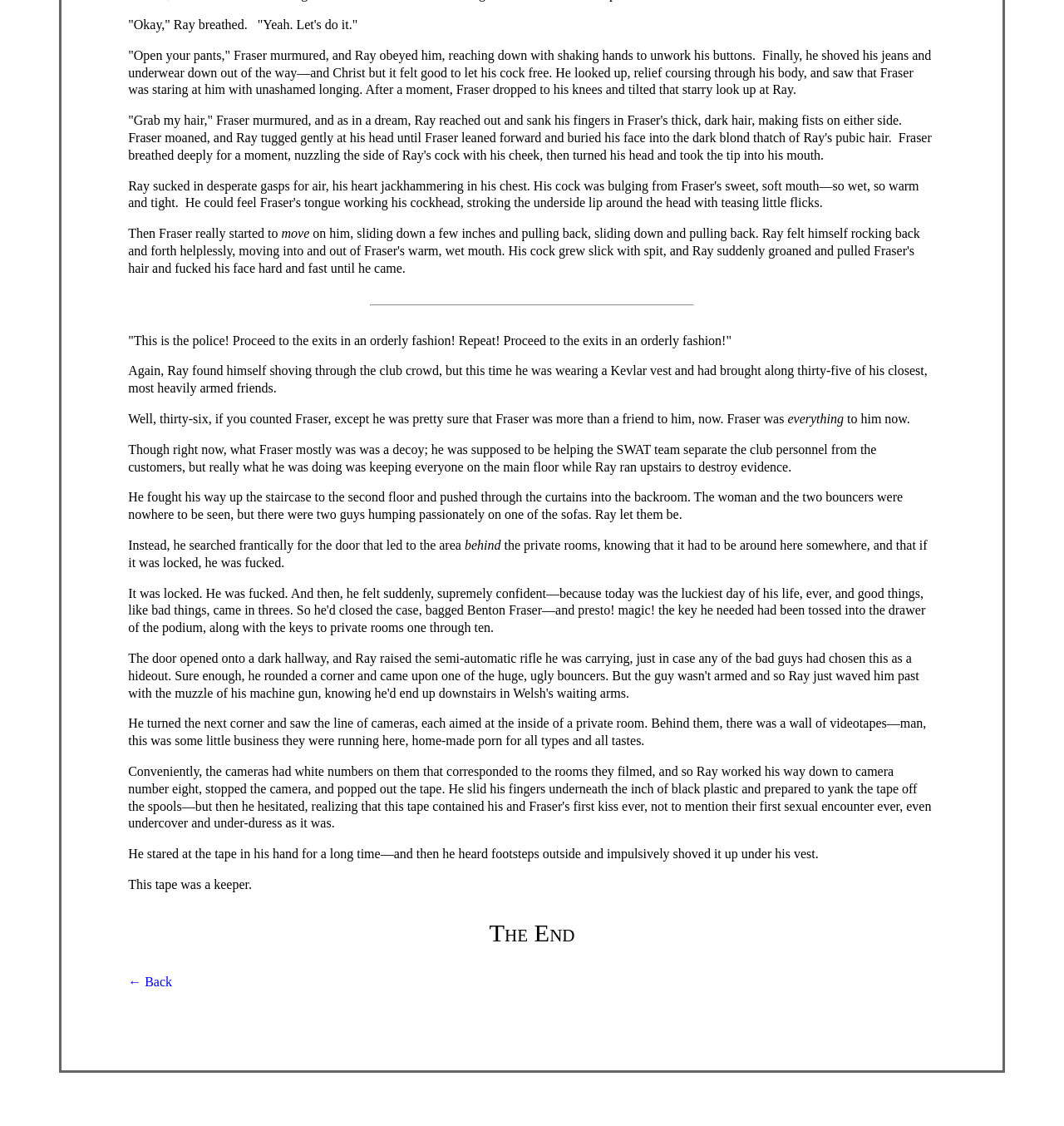Please provide the bounding box coordinates in the format (top-left x, top-left y, bottom-right x, bottom-right y). Remember, all values are floating point numbers between 0 and 1. What is the bounding box coordinate of the region described as: ← Back

[0.12, 0.865, 0.162, 0.878]